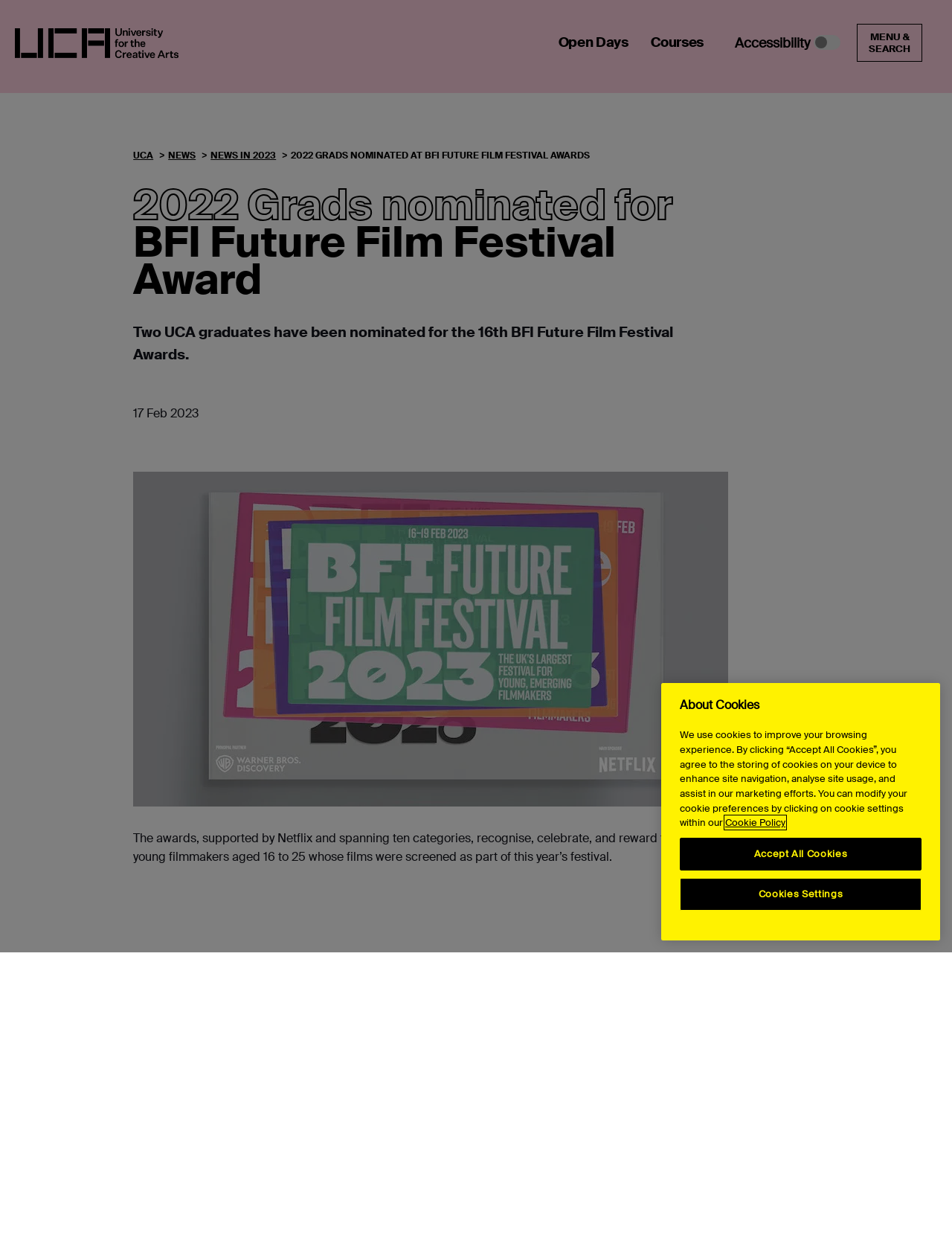What is the date of the news article?
Give a detailed response to the question by analyzing the screenshot.

I found the answer by reading the text on the webpage, which states '17 Feb 2023' as the date of the news article. This is explicitly mentioned on the webpage.